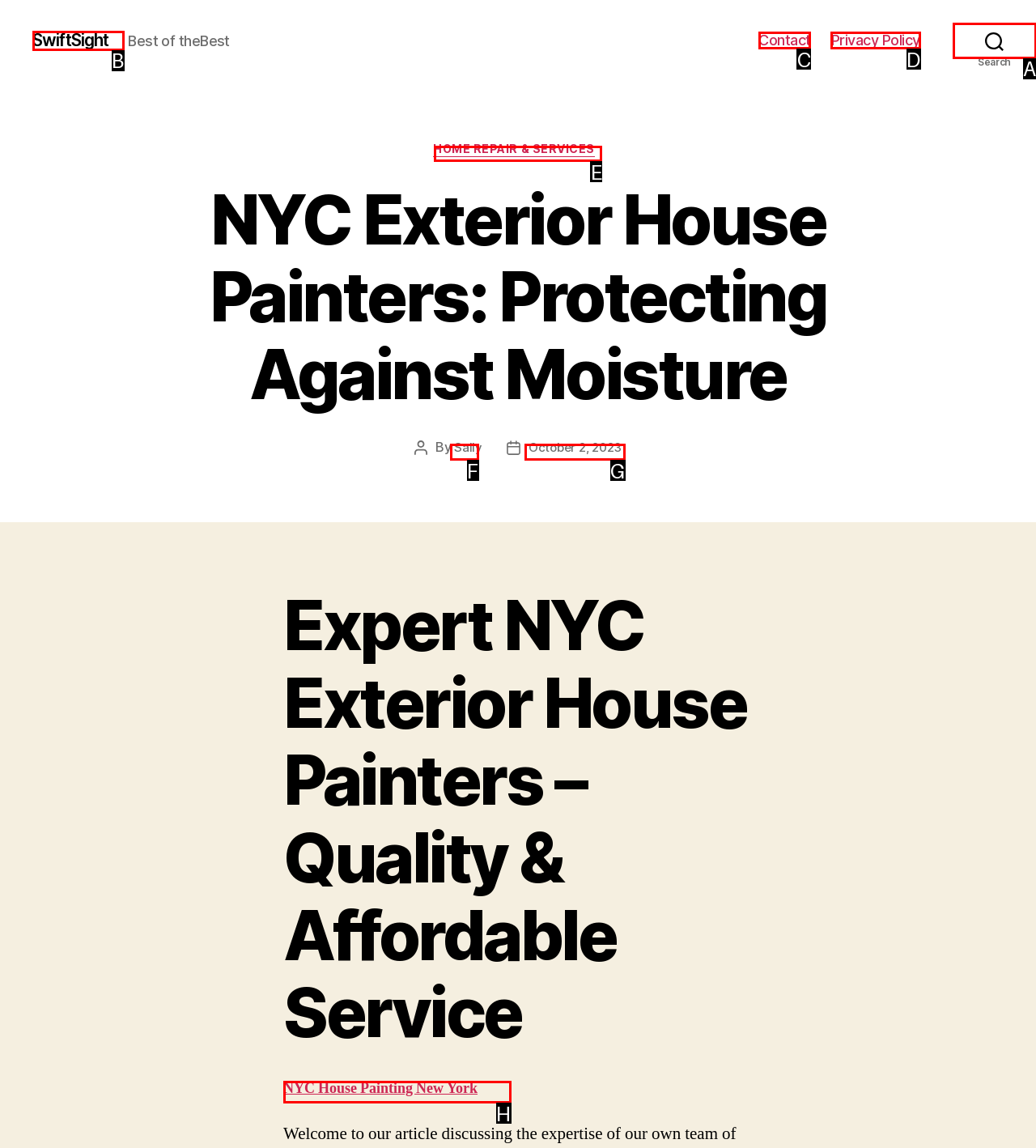Identify the letter of the UI element you need to select to accomplish the task: read about home repair services.
Respond with the option's letter from the given choices directly.

E